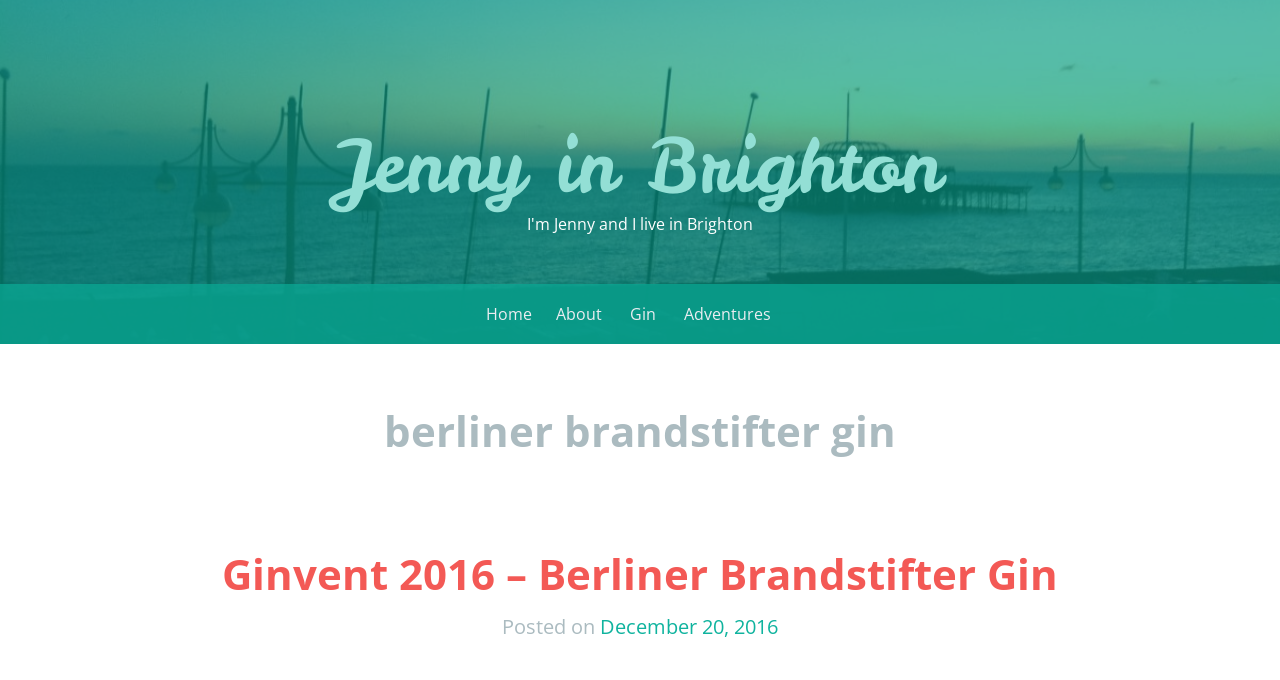How many navigation links are there?
Please answer the question with a detailed response using the information from the screenshot.

The answer can be found by counting the number of links in the navigation menu, which are 'Home', 'About', 'Gin', and 'Adventures', indicating that there are 4 navigation links.